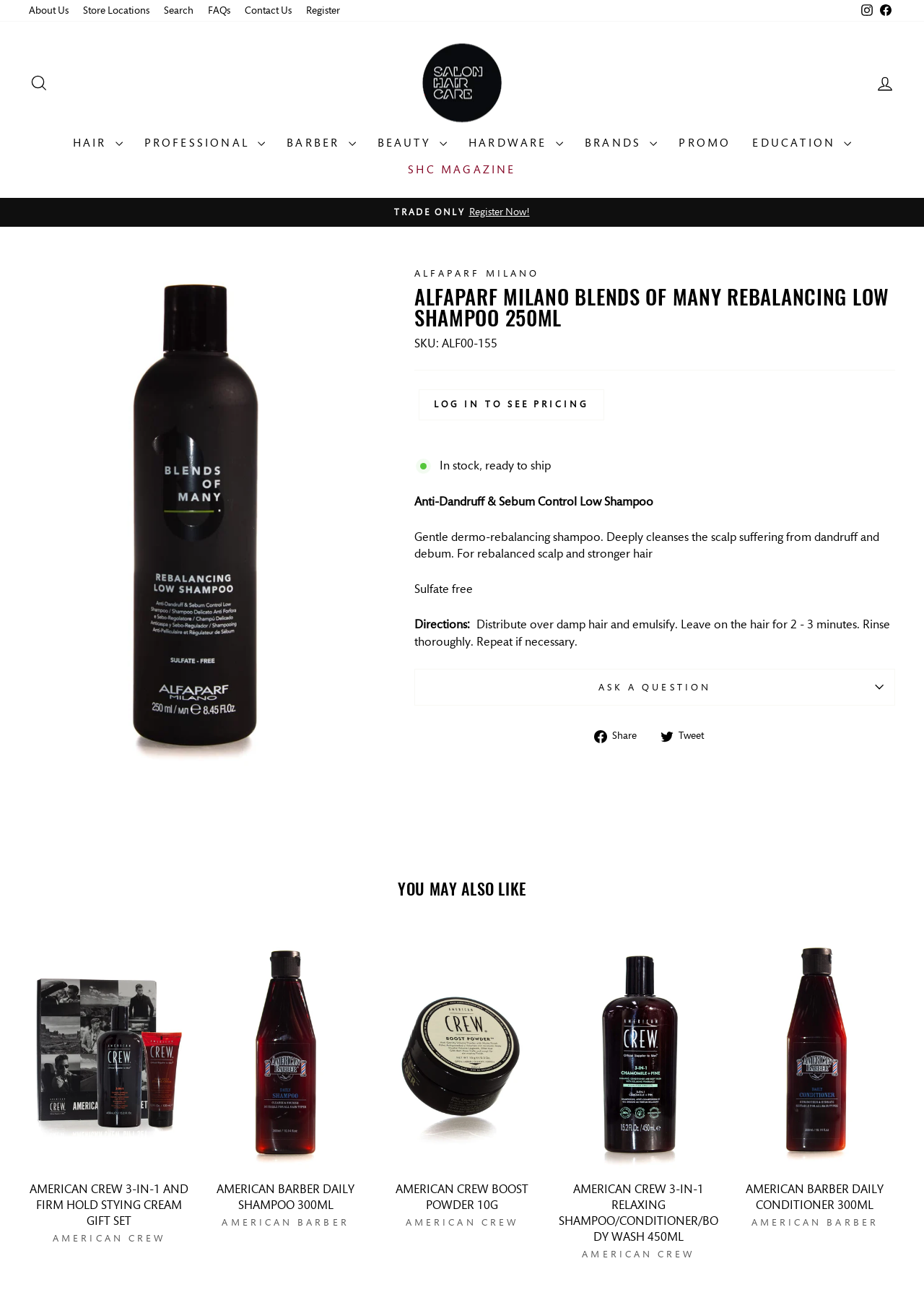Indicate the bounding box coordinates of the element that needs to be clicked to satisfy the following instruction: "Ask a question about the product". The coordinates should be four float numbers between 0 and 1, i.e., [left, top, right, bottom].

[0.448, 0.509, 0.969, 0.537]